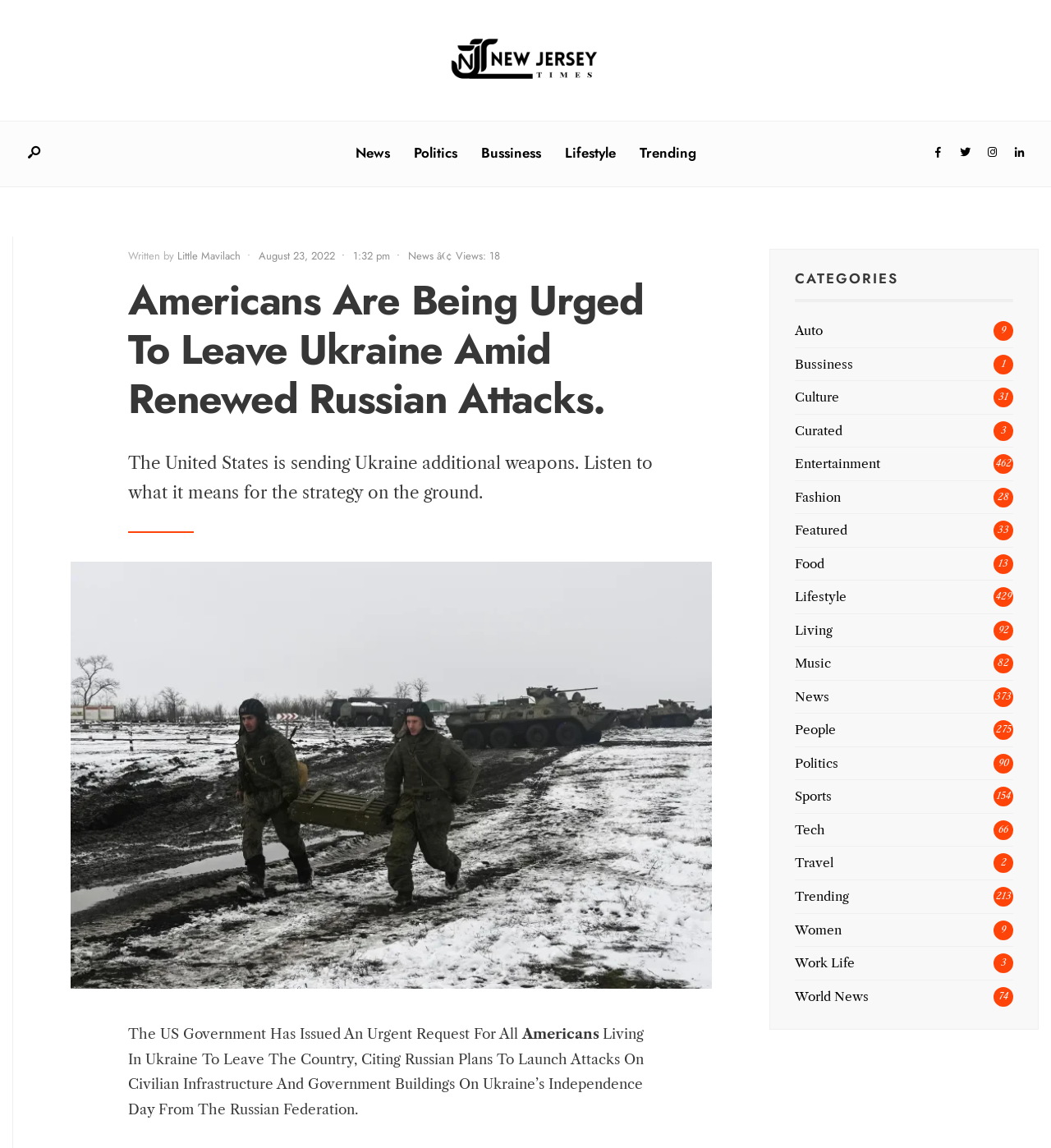Locate and generate the text content of the webpage's heading.

Americans Are Being Urged To Leave Ukraine Amid Renewed Russian Attacks.